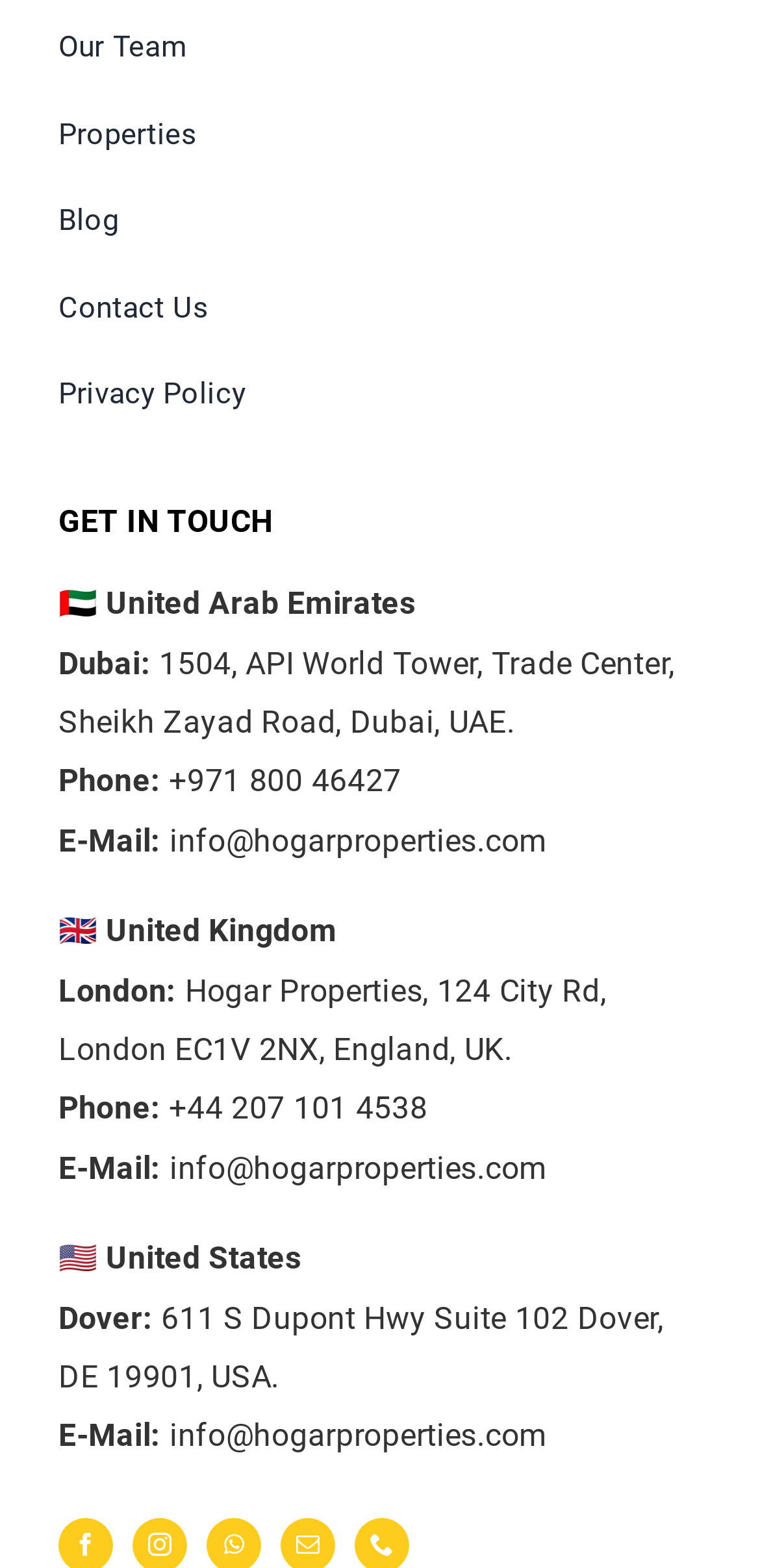What is the company's name?
We need a detailed and meticulous answer to the question.

I inferred the company's name by looking at the contact information provided on the webpage, which includes addresses and phone numbers for different locations, all of which have 'Hogar Properties' in common.